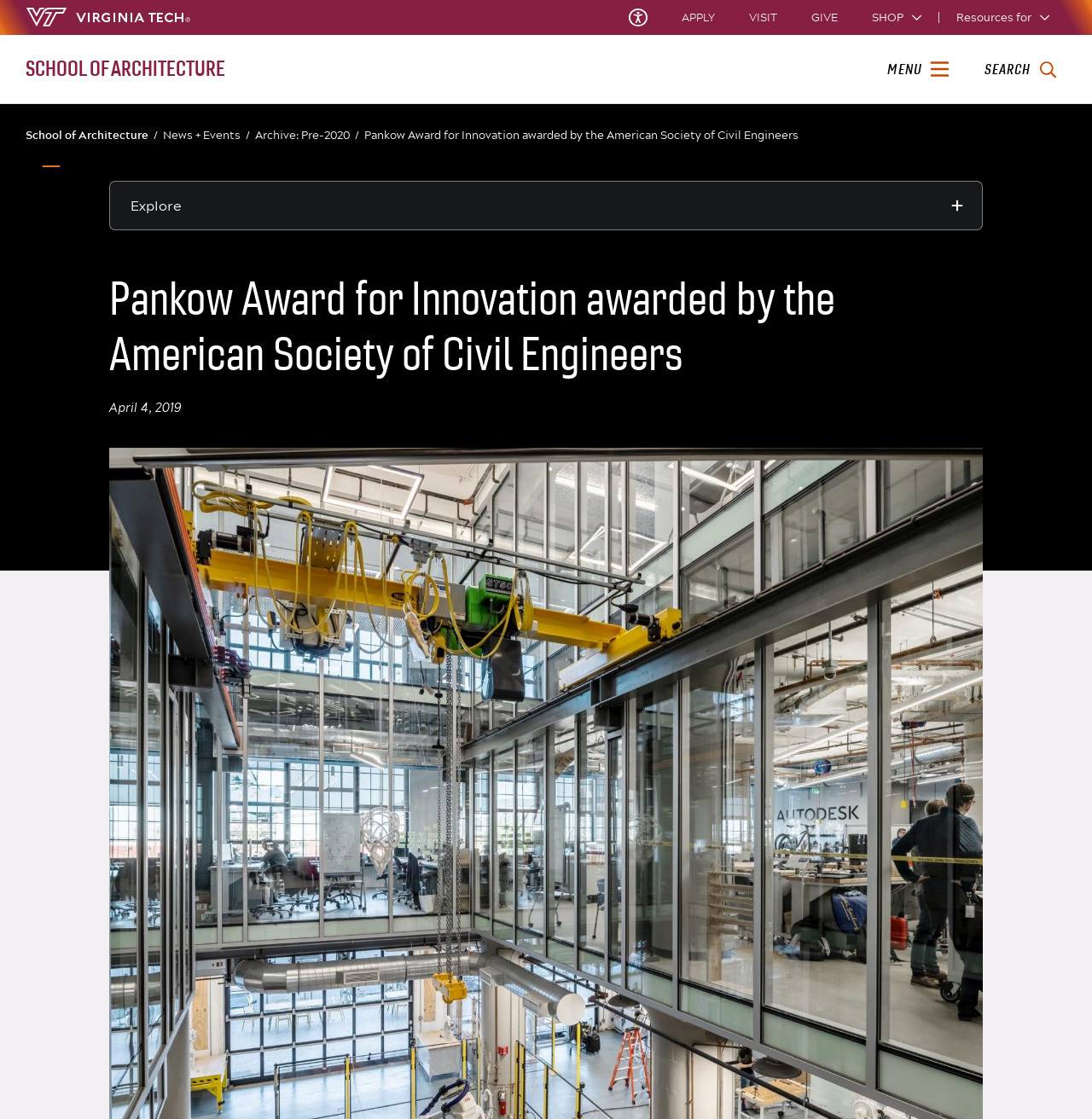Determine the primary headline of the webpage.

Pankow Award for Innovation awarded by the American Society of Civil Engineers